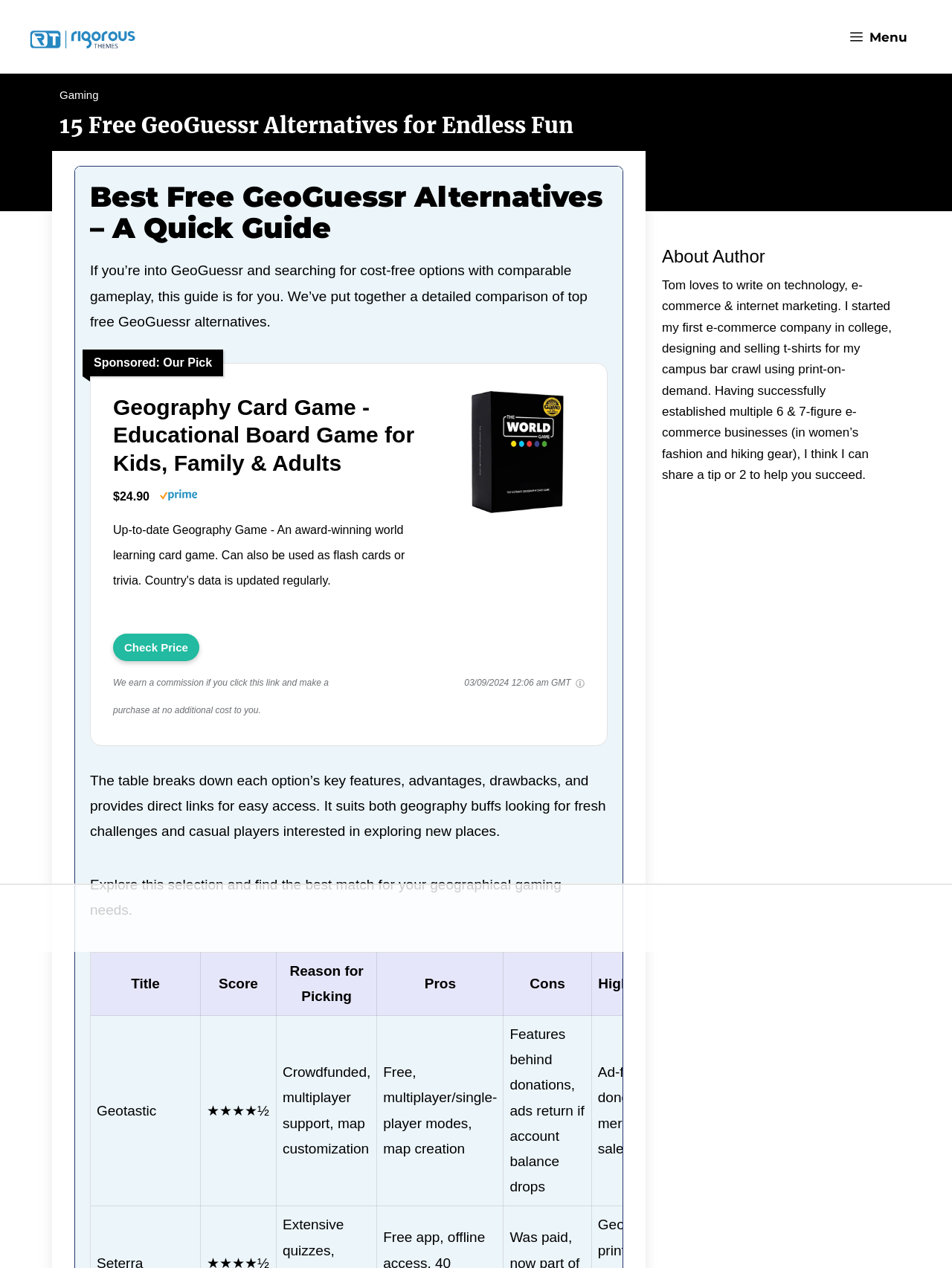What is the author's name?
Please provide a comprehensive answer based on the information in the image.

The 'About Author' section on the webpage provides information about the author, and according to the text, the author's name is Tom.